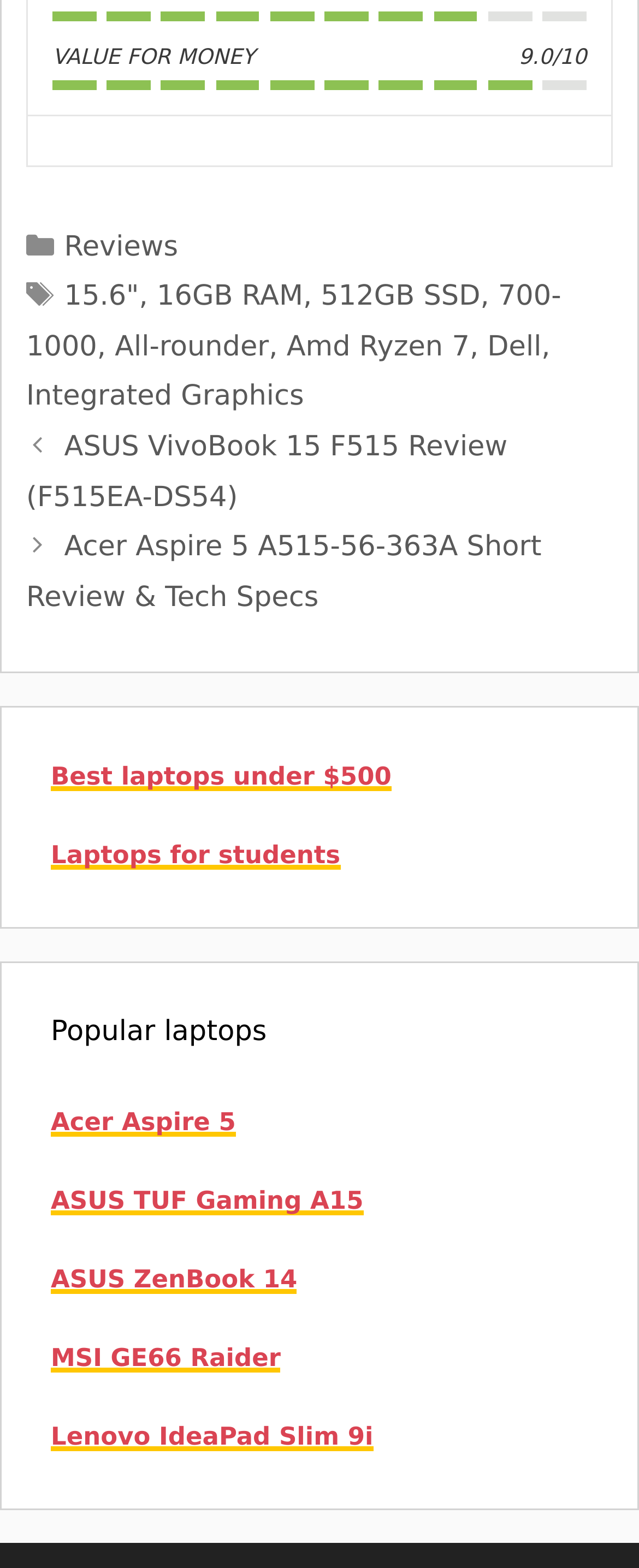Determine the bounding box coordinates of the area to click in order to meet this instruction: "Explore 'Best laptops under $500'".

[0.079, 0.486, 0.613, 0.505]